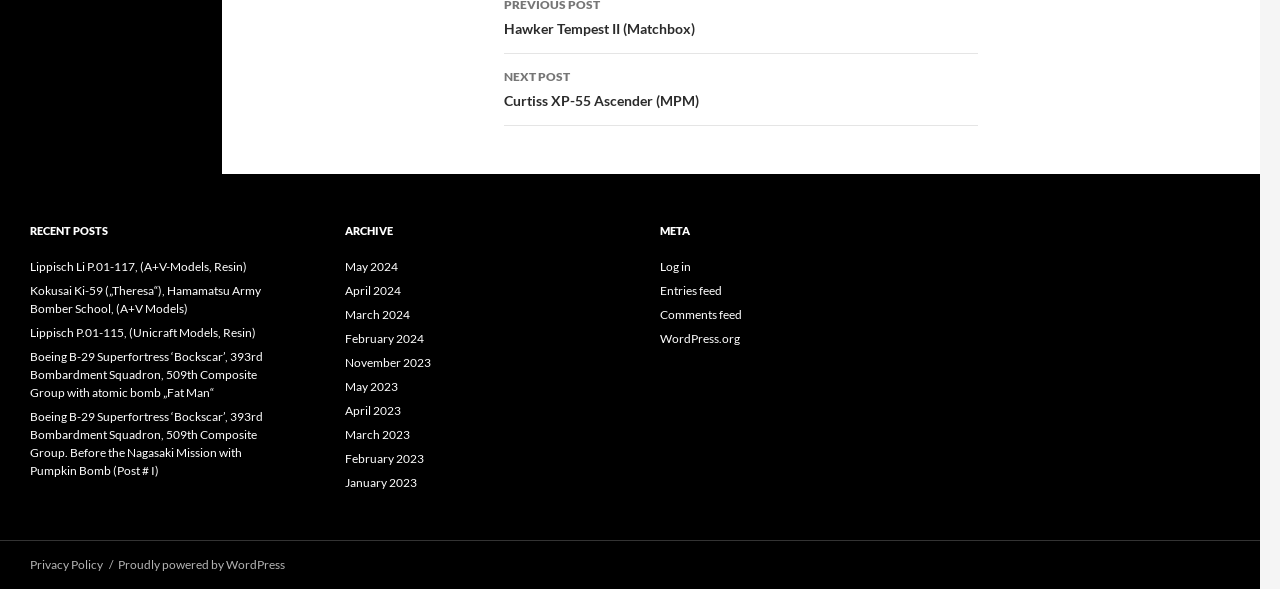Given the webpage screenshot and the description, determine the bounding box coordinates (top-left x, top-left y, bottom-right x, bottom-right y) that define the location of the UI element matching this description: Lippisch Li P.01-117, (A+V-Models, Resin)

[0.023, 0.44, 0.193, 0.465]